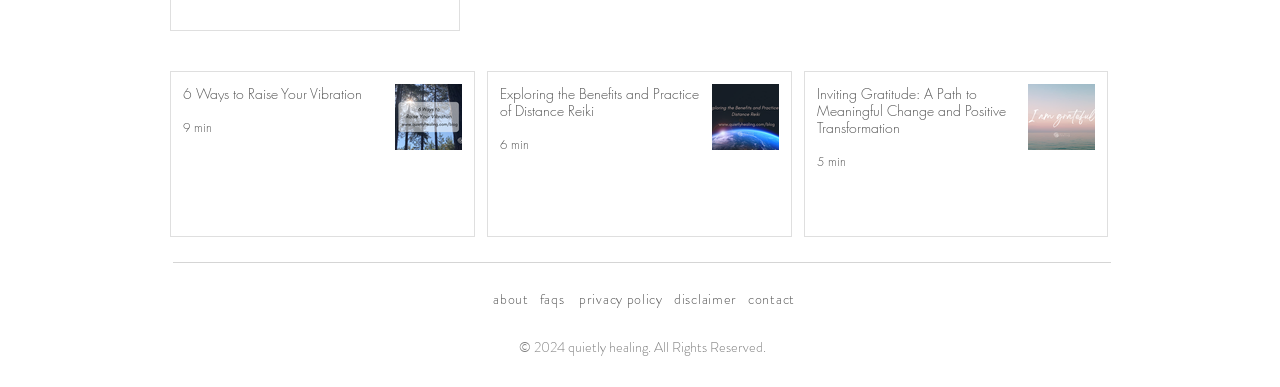Use a single word or phrase to answer the question: How many minutes does the second post take to read?

6 min